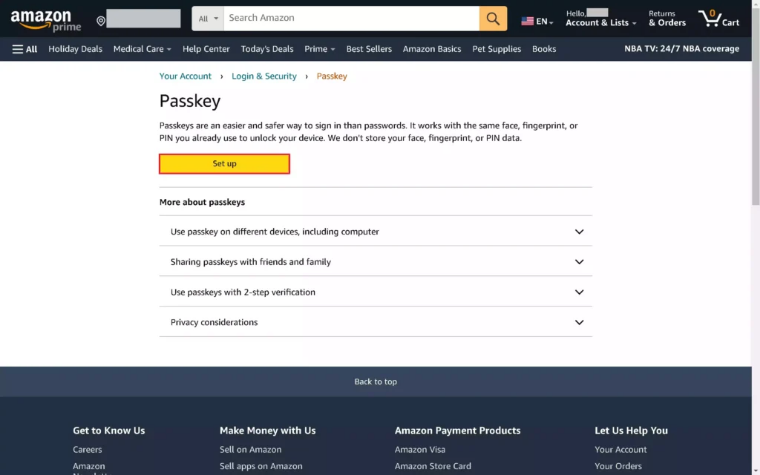Kindly respond to the following question with a single word or a brief phrase: 
What type of data does Amazon not store?

Biometric data